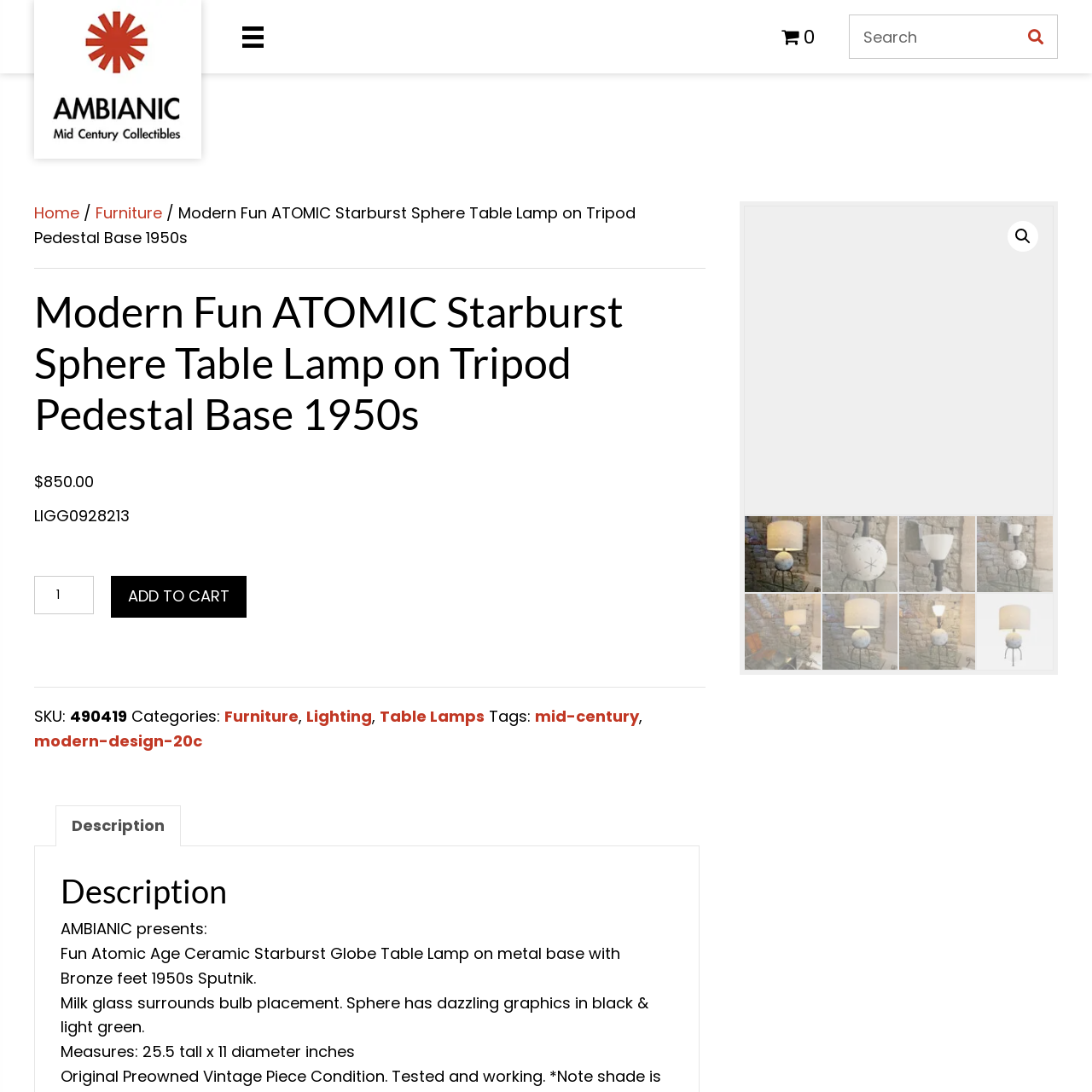What is the diameter of the lamp?
Carefully look at the image inside the red bounding box and answer the question in a detailed manner using the visual details present.

The lamp measures 25.5 inches tall and 11 inches in diameter, making it a substantial yet stylish addition to your space.